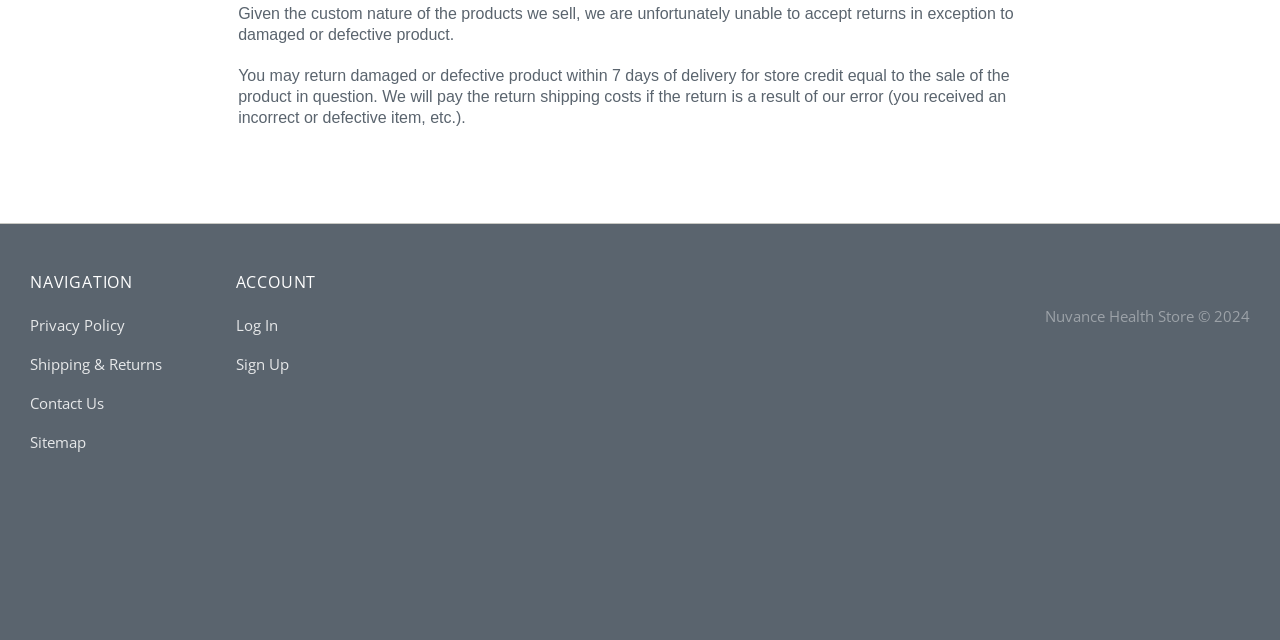Given the following UI element description: "Sitemap", find the bounding box coordinates in the webpage screenshot.

[0.023, 0.66, 0.169, 0.703]